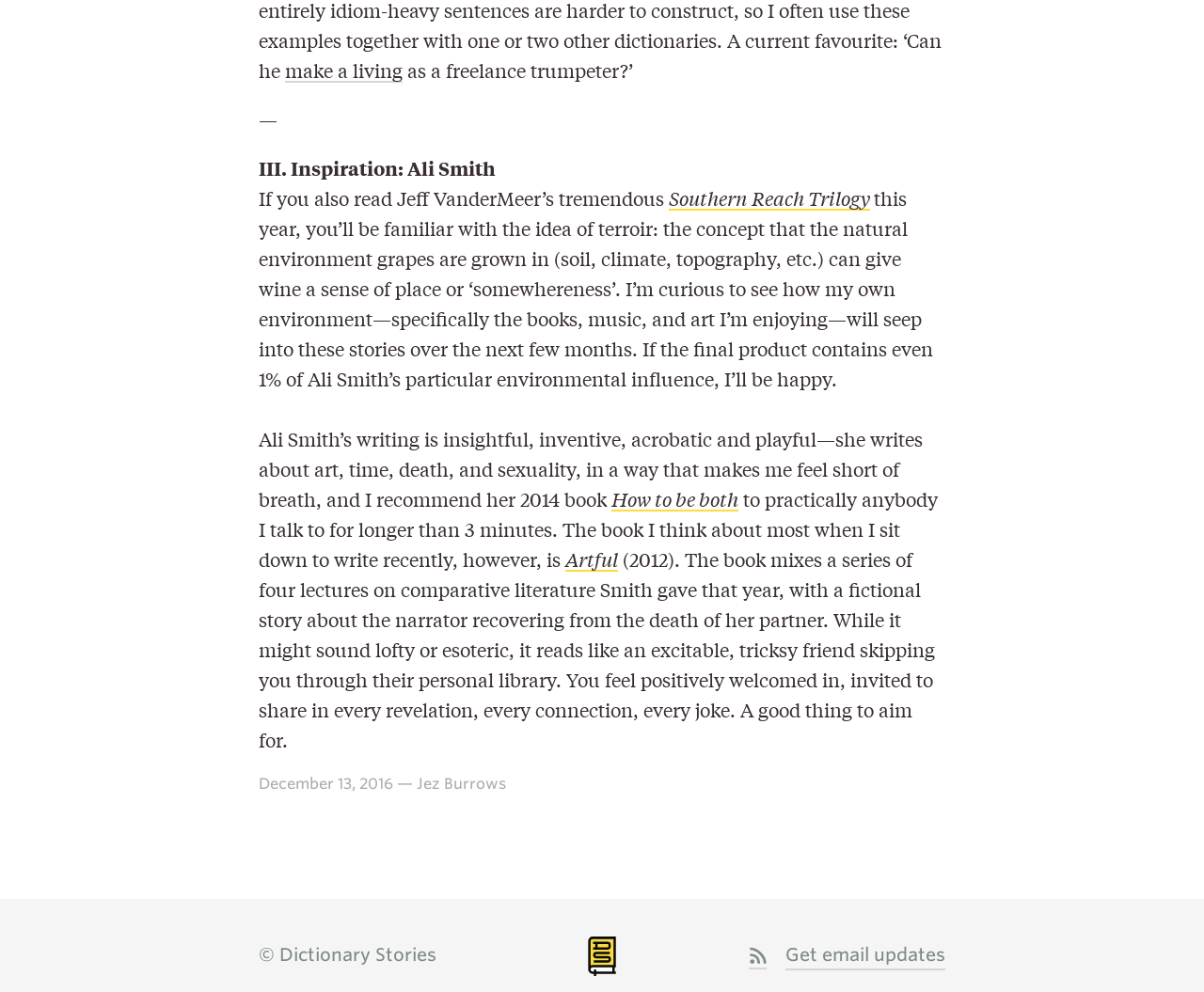Using the element description: "Latest New Information", determine the bounding box coordinates for the specified UI element. The coordinates should be four float numbers between 0 and 1, [left, top, right, bottom].

None